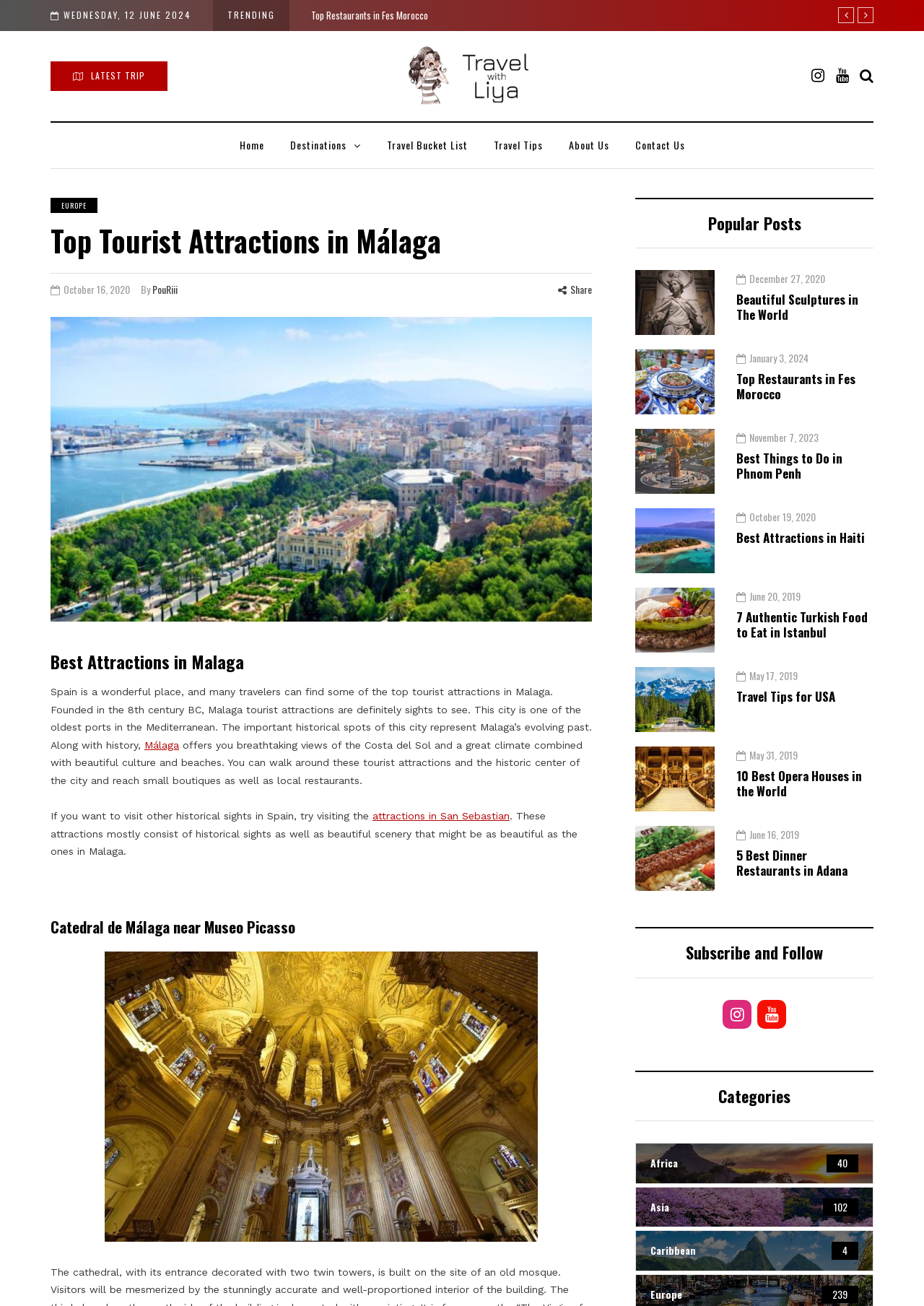From the details in the image, provide a thorough response to the question: How many categories are listed on the webpage?

The webpage has a section called 'Categories' which lists three categories: Africa, Asia, and Caribbean, with the number of articles in each category.